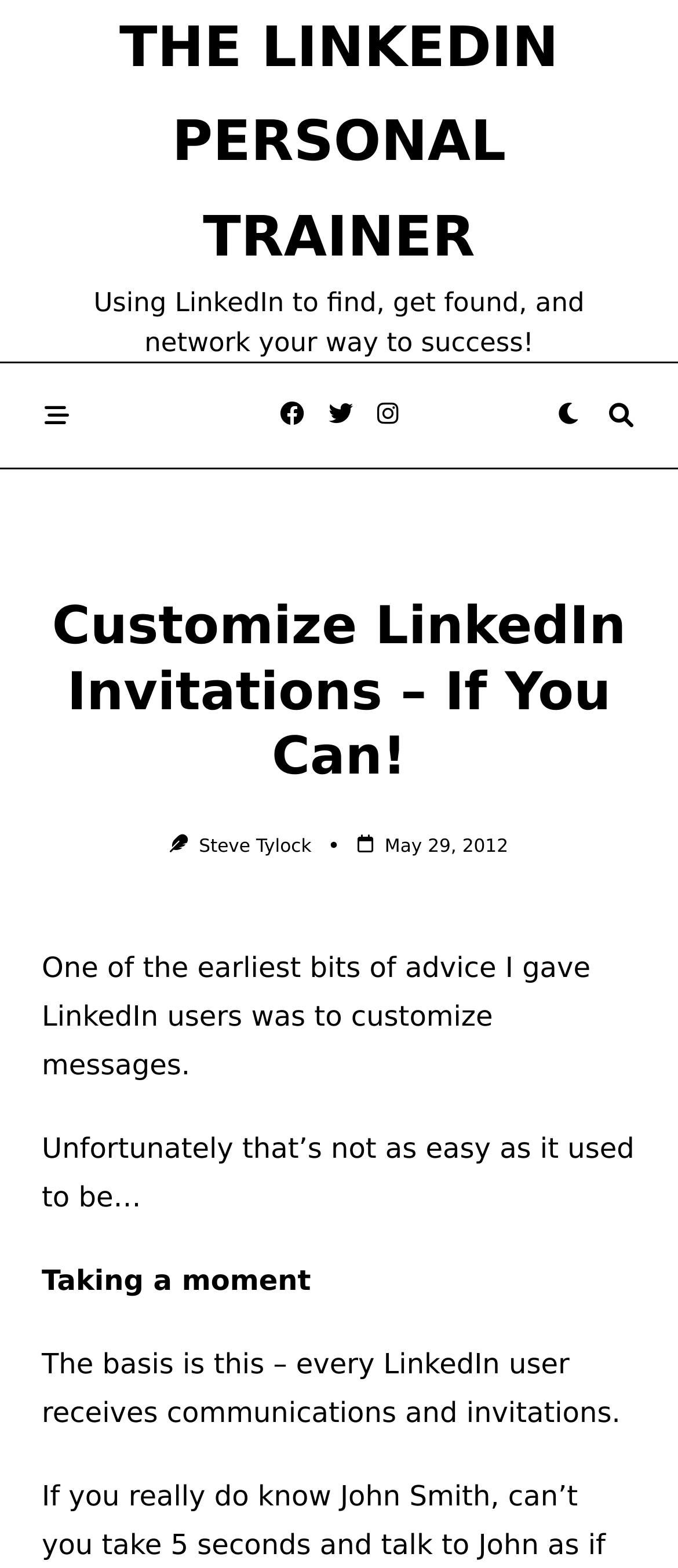What is the main topic of the article?
Carefully analyze the image and provide a detailed answer to the question.

I found the main topic of the article by looking at the header section of the webpage, where I saw a heading element with the text 'Customize LinkedIn Invitations – If You Can!', and the static text elements in the body section, which discuss customizing messages on LinkedIn.